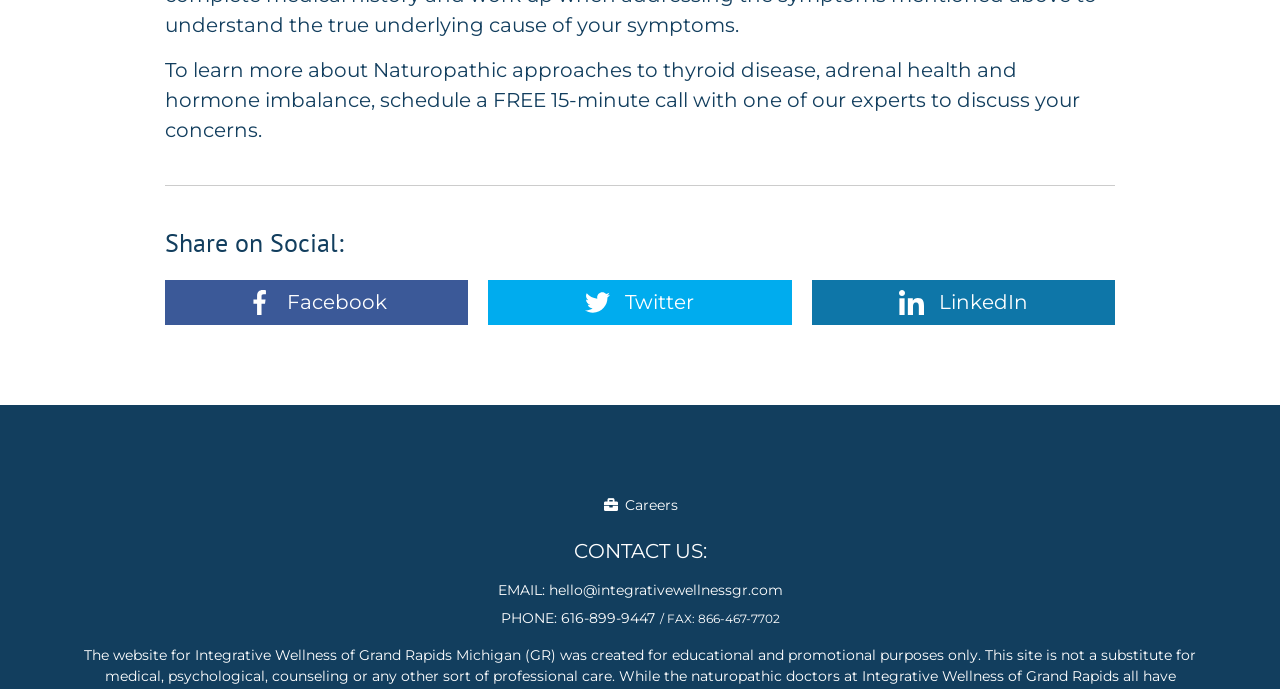Please determine the bounding box coordinates for the element that should be clicked to follow these instructions: "Schedule a free 15-minute call".

[0.129, 0.084, 0.844, 0.206]